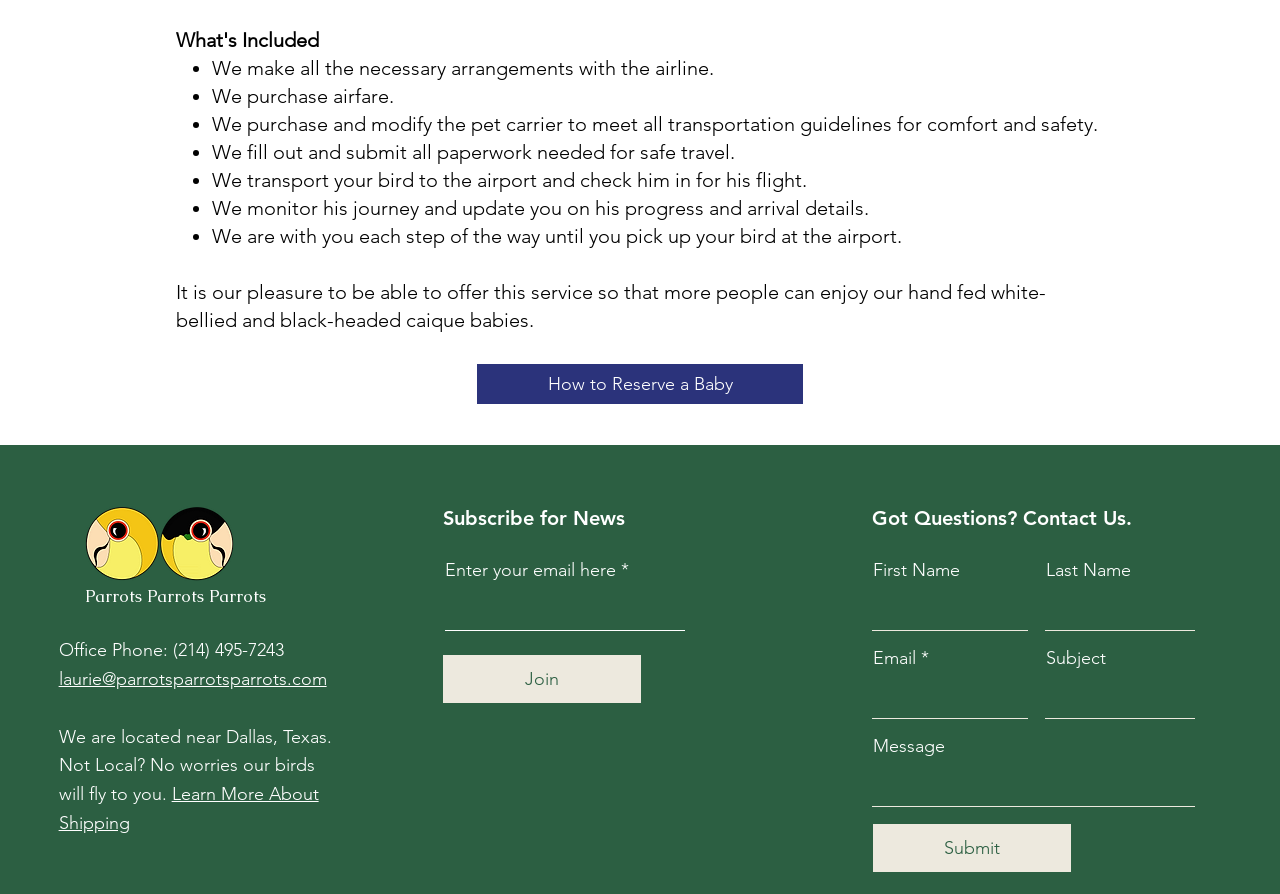What is the purpose of the 'Submit' button?
Look at the image and construct a detailed response to the question.

The 'Submit' button is located at the bottom of a contact form on the webpage. The purpose of this button is to allow users to send a message or inquiry to the business. The form includes fields for the user's name, email, subject, and message.